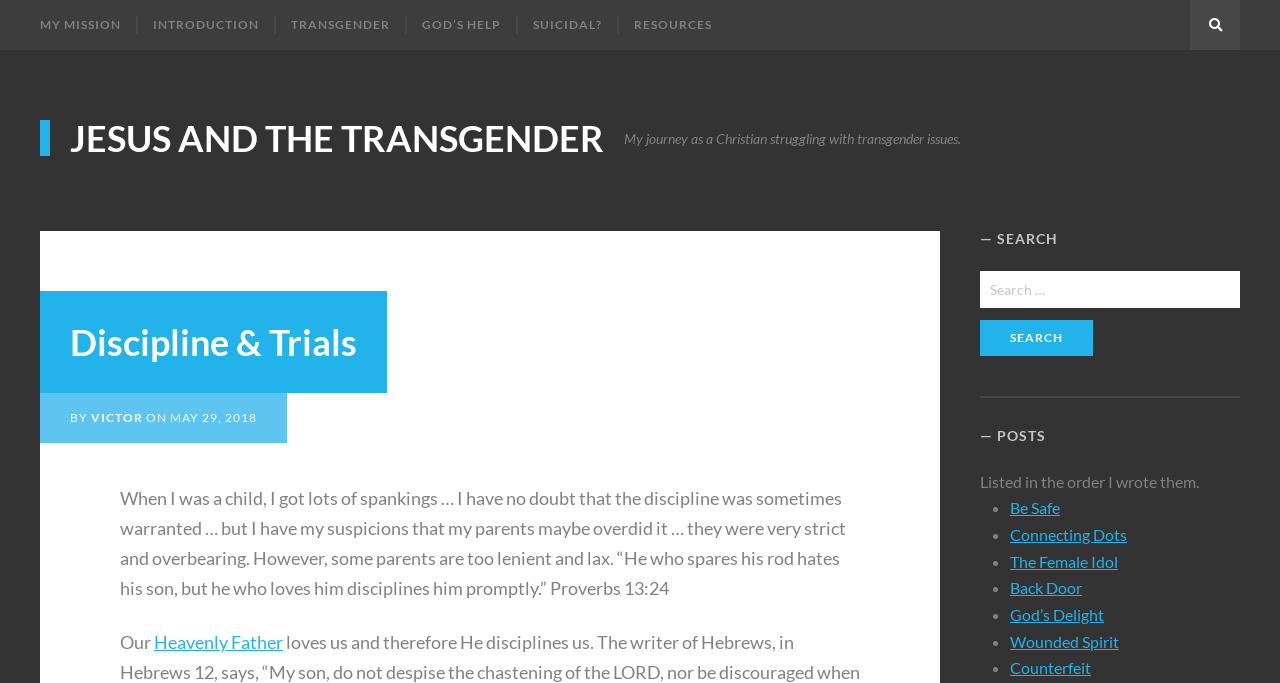Utilize the details in the image to thoroughly answer the following question: What is the topic of the webpage?

The topic of the webpage can be inferred from the header section, which mentions 'Discipline & Trials' and the introduction section, which talks about the author's journey as a Christian struggling with transgender issues.